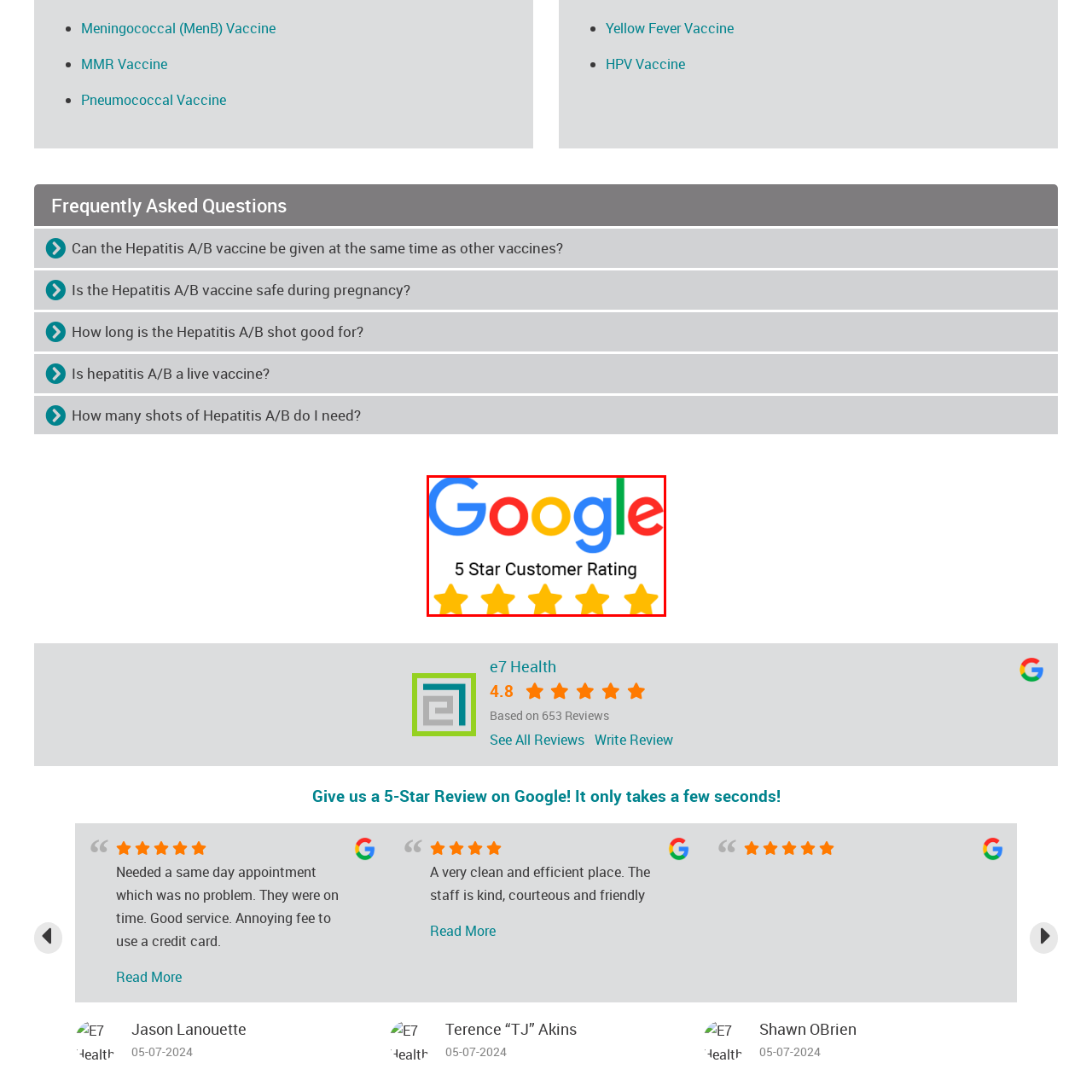Pay attention to the section outlined in red, How many star icons are present in the image? 
Reply with a single word or phrase.

Five